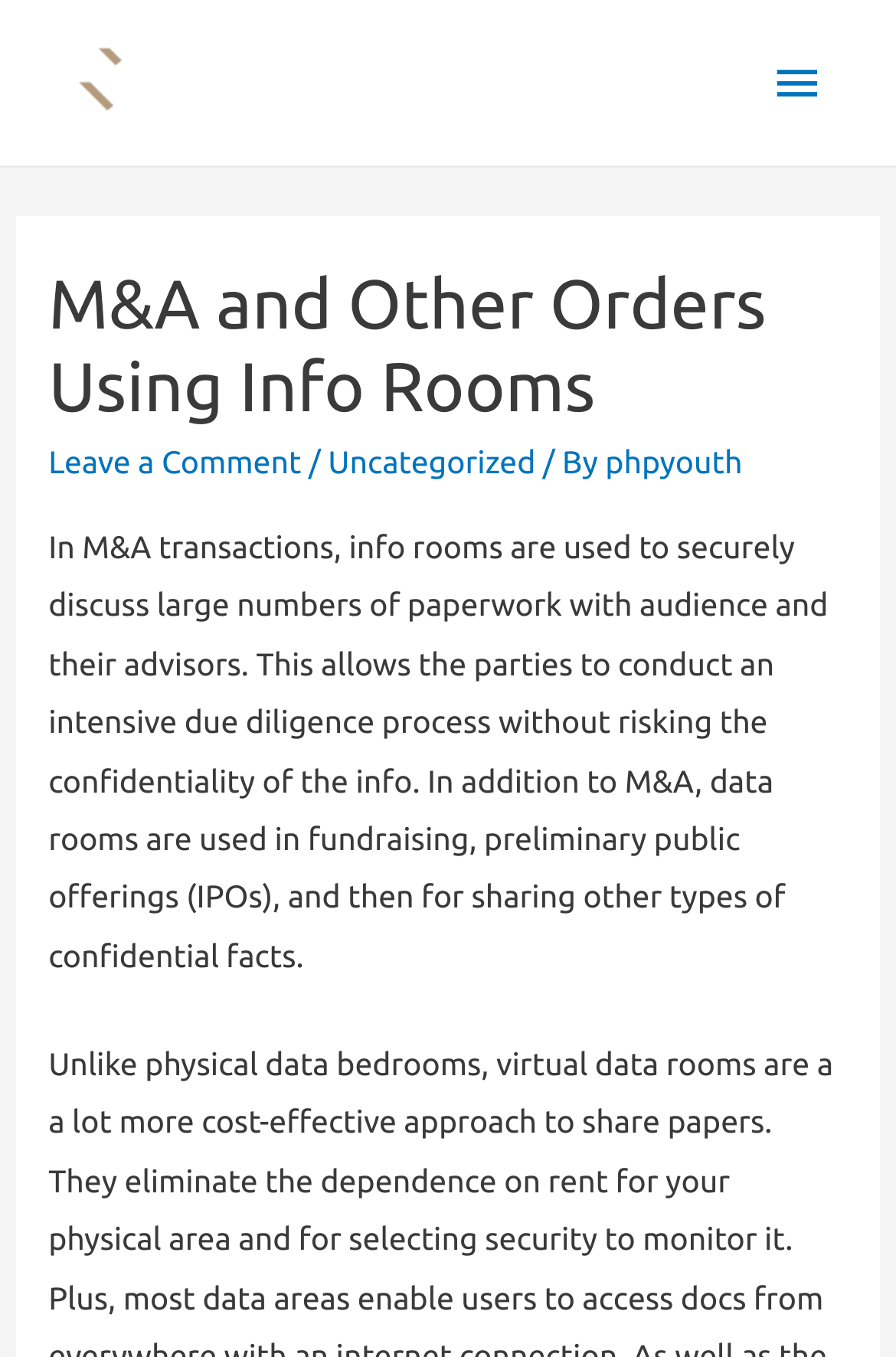Identify the bounding box for the UI element that is described as follows: "Uncategorized".

[0.366, 0.327, 0.598, 0.354]